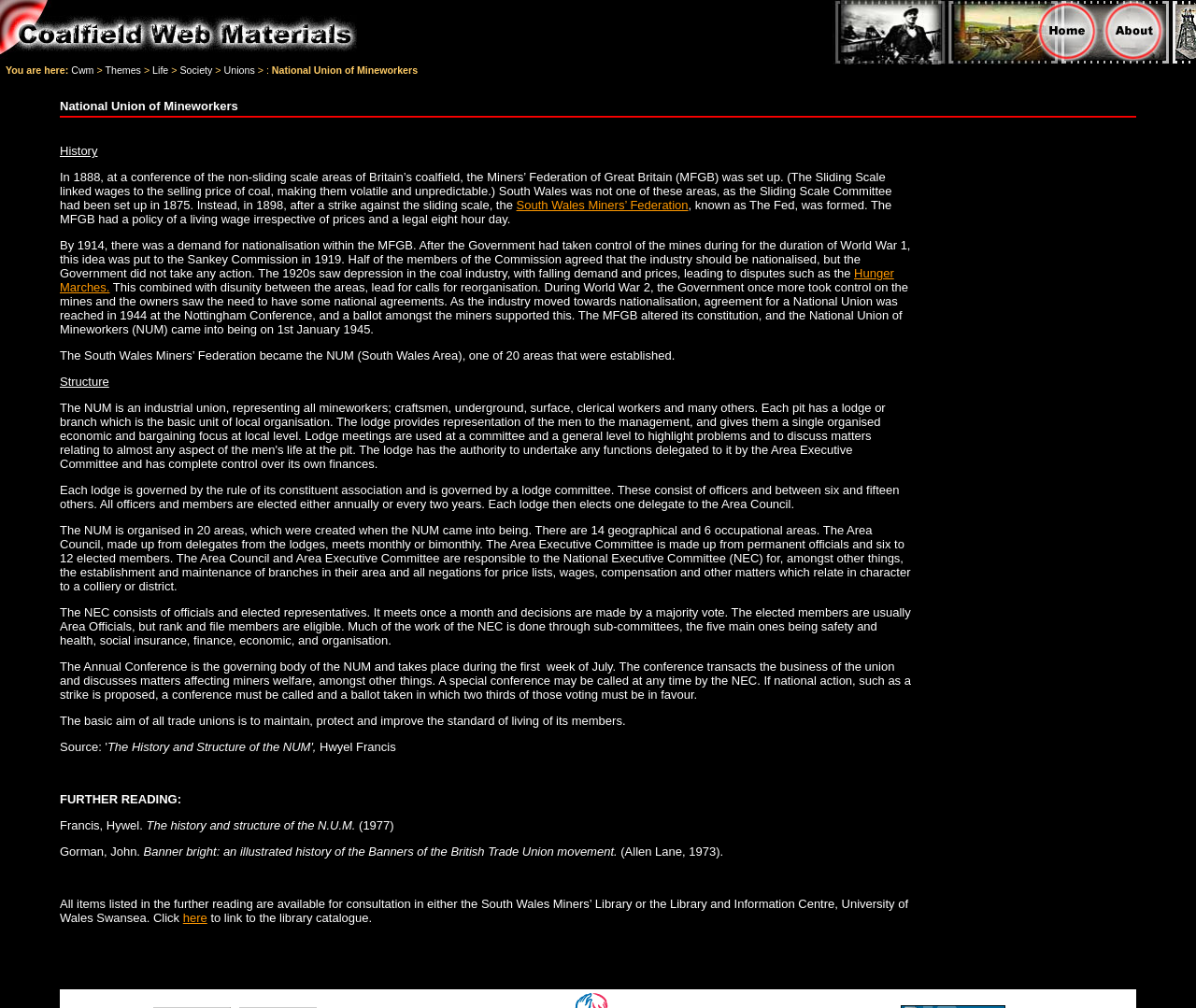Using the provided element description: "Hunger Marches.", determine the bounding box coordinates of the corresponding UI element in the screenshot.

[0.05, 0.264, 0.747, 0.292]